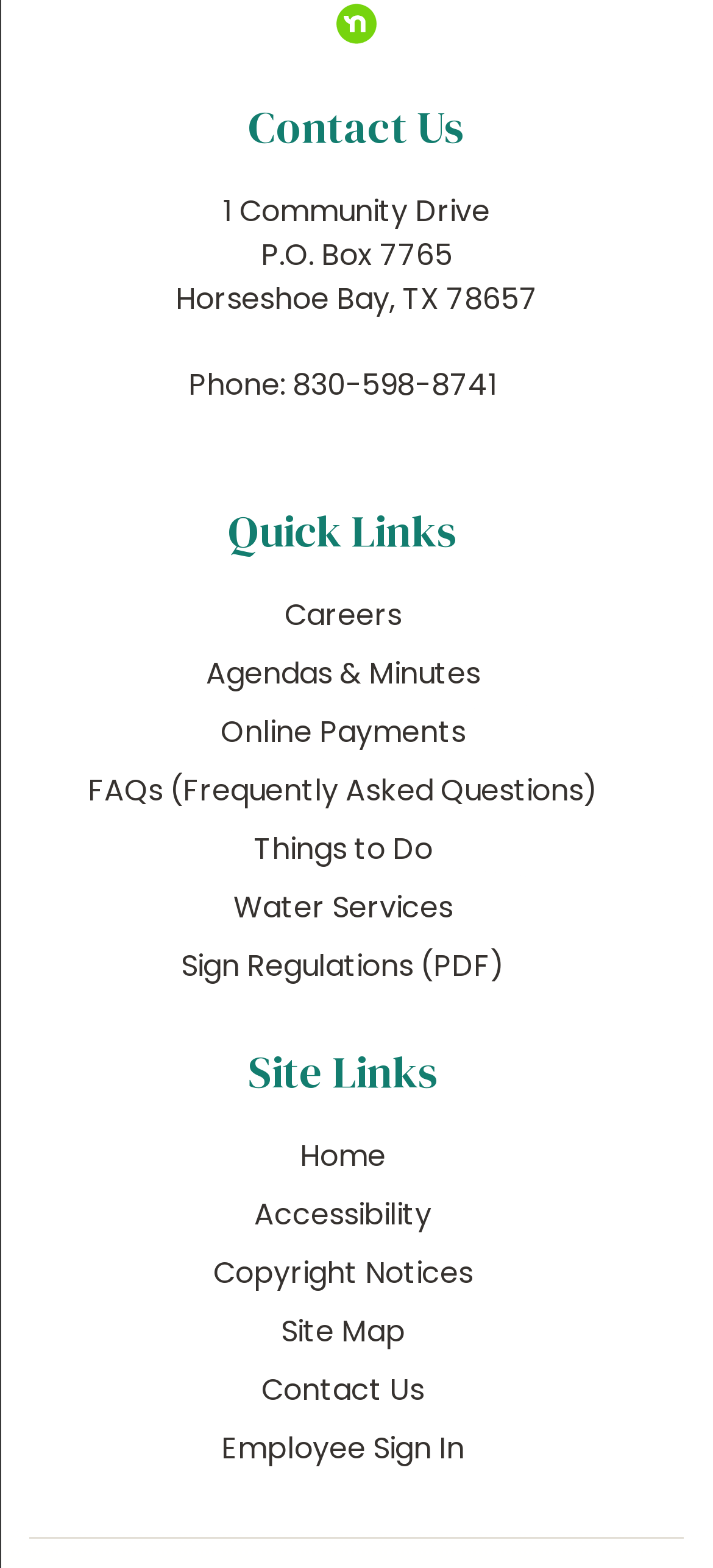What is the phone number for contact?
Please answer the question as detailed as possible based on the image.

I found the phone number by looking at the 'Contact Us' region, where I saw a 'Phone:' label followed by a link with the phone number '830-598-8741'.